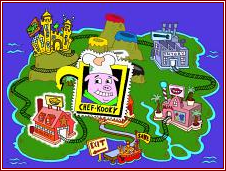Kindly respond to the following question with a single word or a brief phrase: 
What type of game is 'Play-Doh Creations'?

Children's interactive game